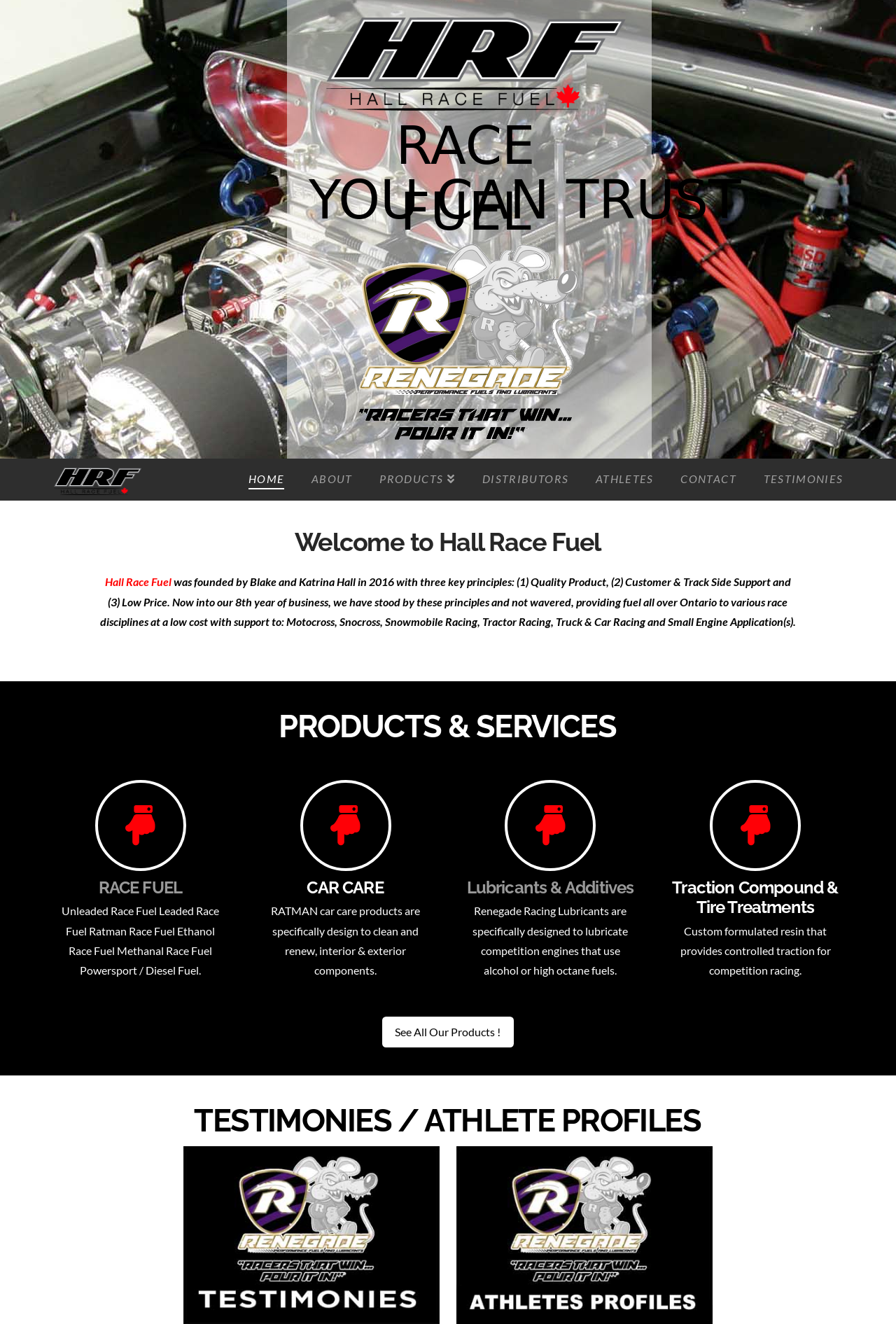Describe the webpage meticulously, covering all significant aspects.

The webpage is about Hall Race Fuel, a company that provides racing fuel and related products. At the top of the page, there is a prominent header with the company name "RACE FUEL" and a subtitle "YOU CAN TRUST". Below this header, there is a logo image of Hall Race Fuel, which is also a link to the company's homepage.

The main navigation menu is located below the logo, with links to various sections of the website, including "HOME", "ABOUT", "PRODUCTS", "DISTRIBUTORS", "ATHLETES", "CONTACT", and "TESTIMONIES".

The main content of the page is divided into several sections. The first section welcomes visitors to Hall Race Fuel and provides a brief overview of the company's history and principles. This section is headed by a title "Welcome to Hall Race Fuel" and includes a paragraph of text that describes the company's founding and its commitment to quality products, customer support, and low prices.

Below this section, there are three columns of content, each with its own heading. The first column is headed "RACE FUEL" and lists various types of racing fuel offered by the company. The second column is headed "CAR CARE" and describes the company's car care products. The third column is headed "Lubricants & Additives" and lists various lubricants and additives offered by the company.

Further down the page, there is a section headed "Traction Compound & Tire Treatments" that describes the company's traction compound and tire treatment products. Below this section, there is a call-to-action link "See All Our Products!" that encourages visitors to explore the company's product offerings.

Finally, the page ends with a section headed "TESTIMONIES / ATHLETE PROFILES" that likely features testimonials from satisfied customers and profiles of athletes who use Hall Race Fuel products.